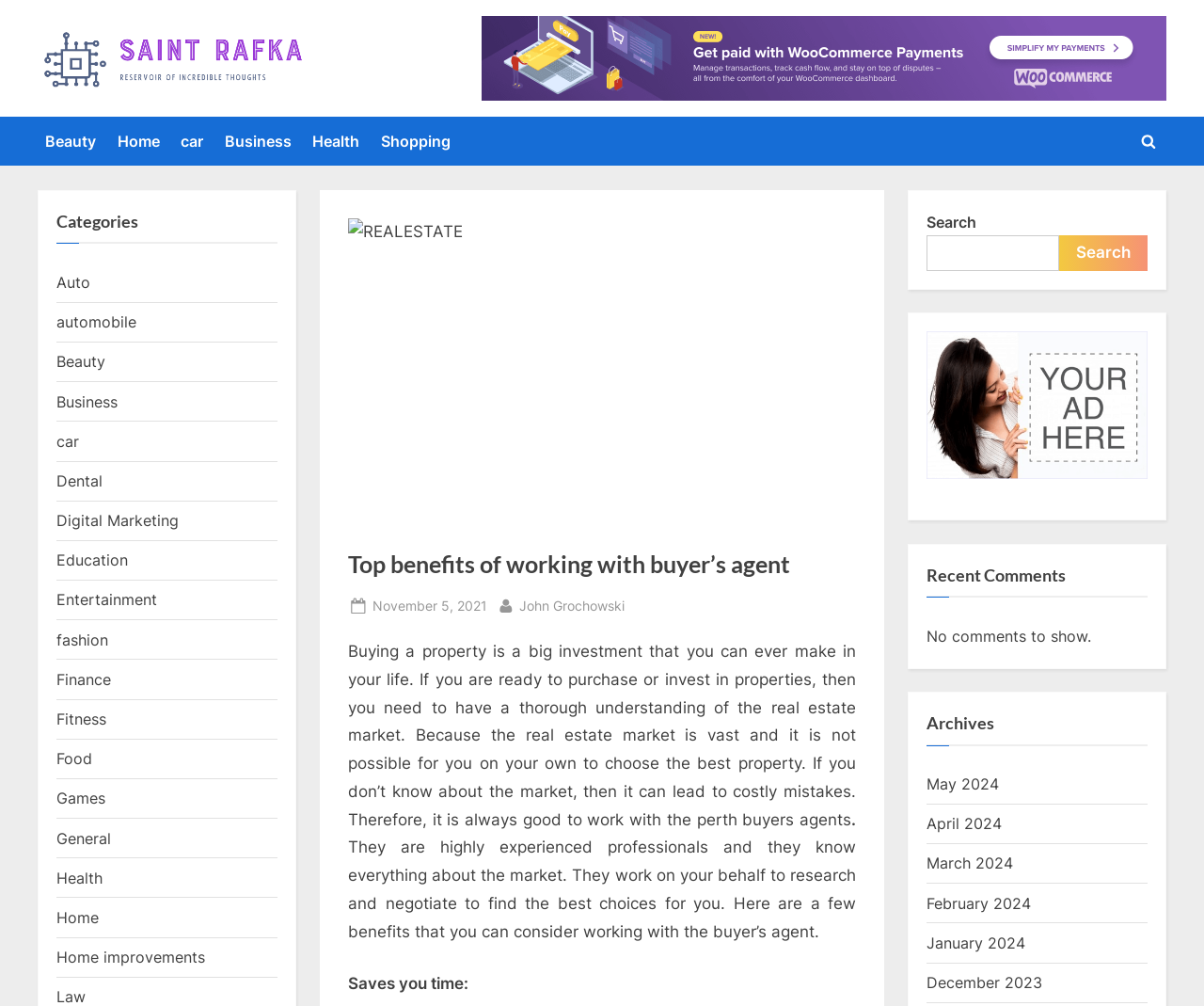How many categories are listed on the webpage?
Using the image, respond with a single word or phrase.

20